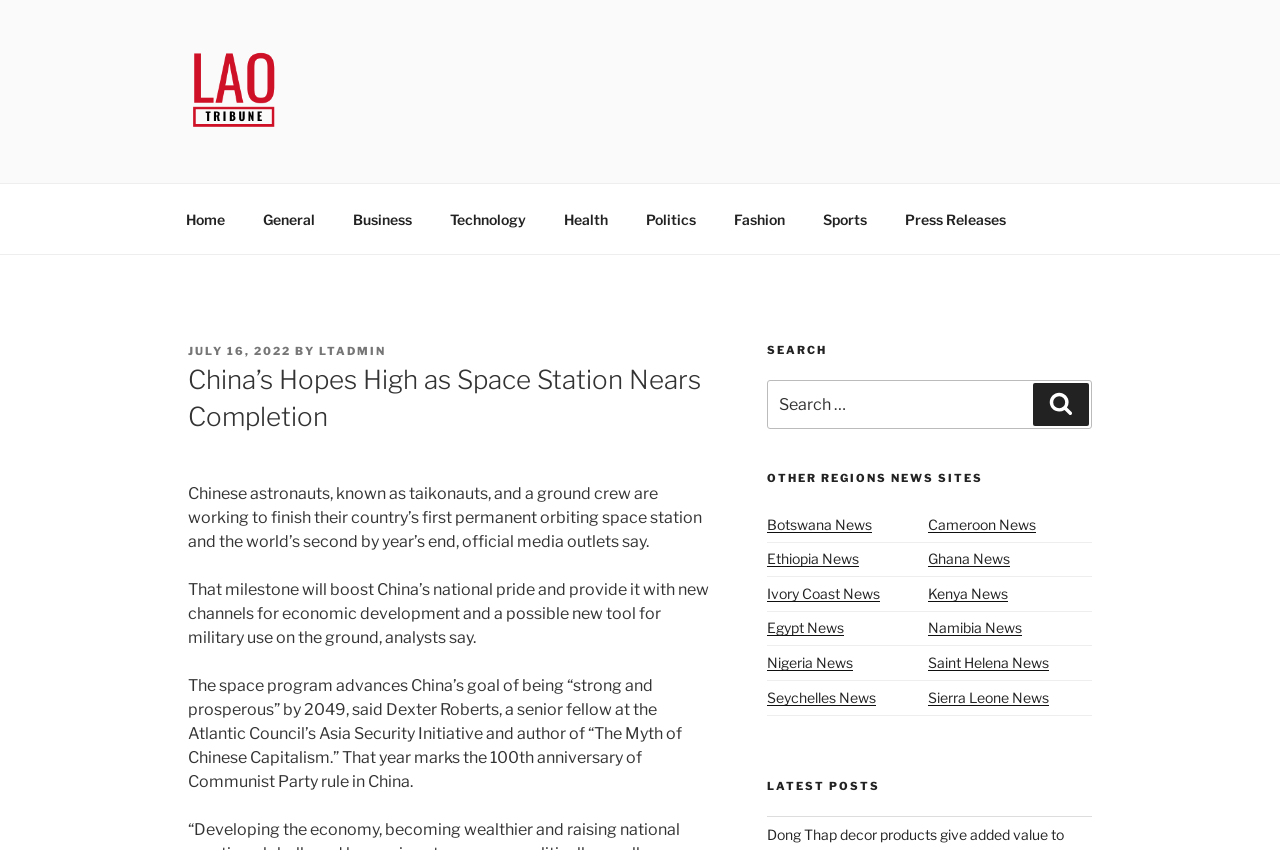Please identify the bounding box coordinates of the region to click in order to complete the given instruction: "Read the latest post". The coordinates should be four float numbers between 0 and 1, i.e., [left, top, right, bottom].

[0.599, 0.916, 0.853, 0.934]